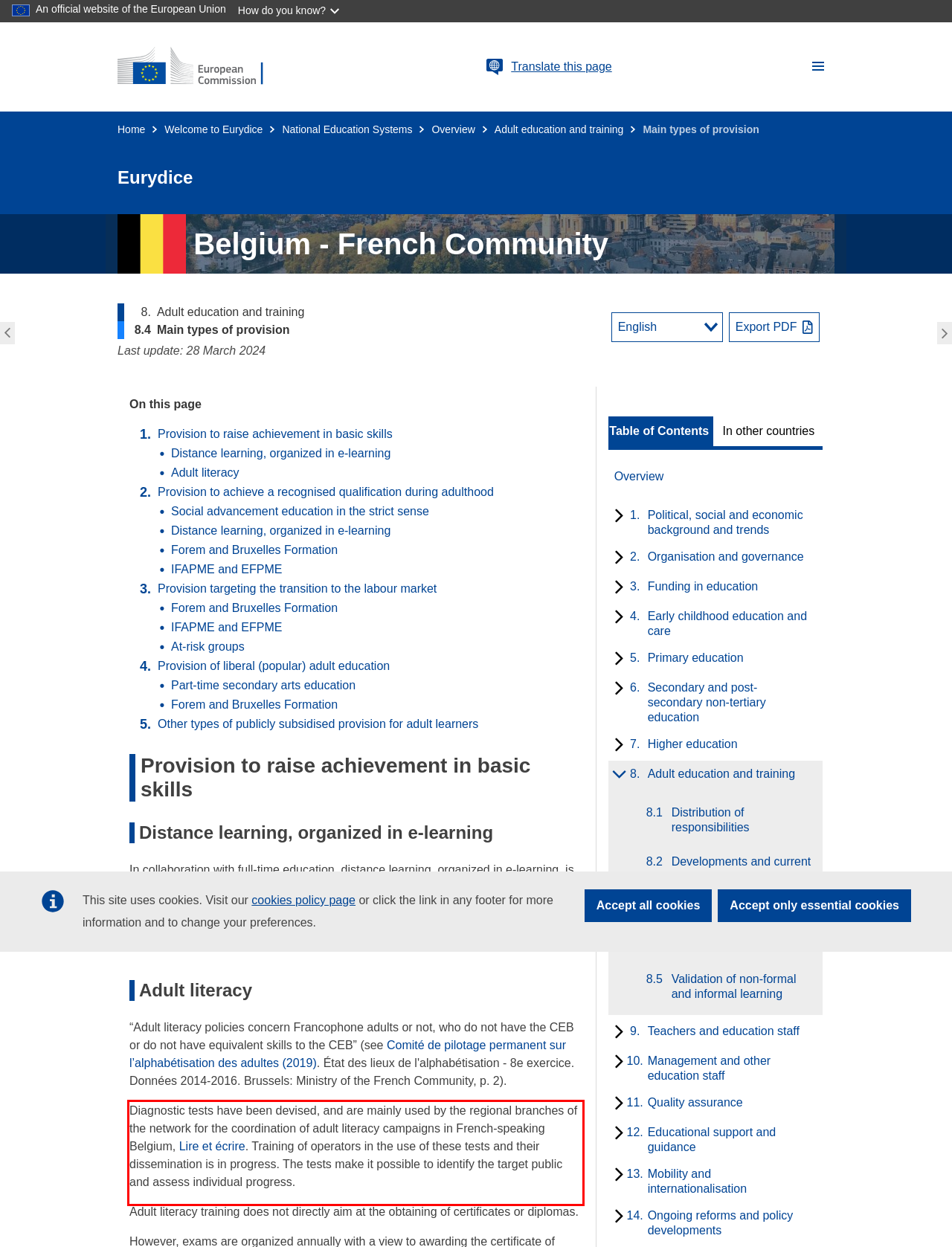Extract and provide the text found inside the red rectangle in the screenshot of the webpage.

Diagnostic tests have been devised, and are mainly used by the regional branches of the network for the coordination of adult literacy campaigns in French-speaking Belgium, Lire et écrire. Training of operators in the use of these tests and their dissemination is in progress. The tests make it possible to identify the target public and assess individual progress.